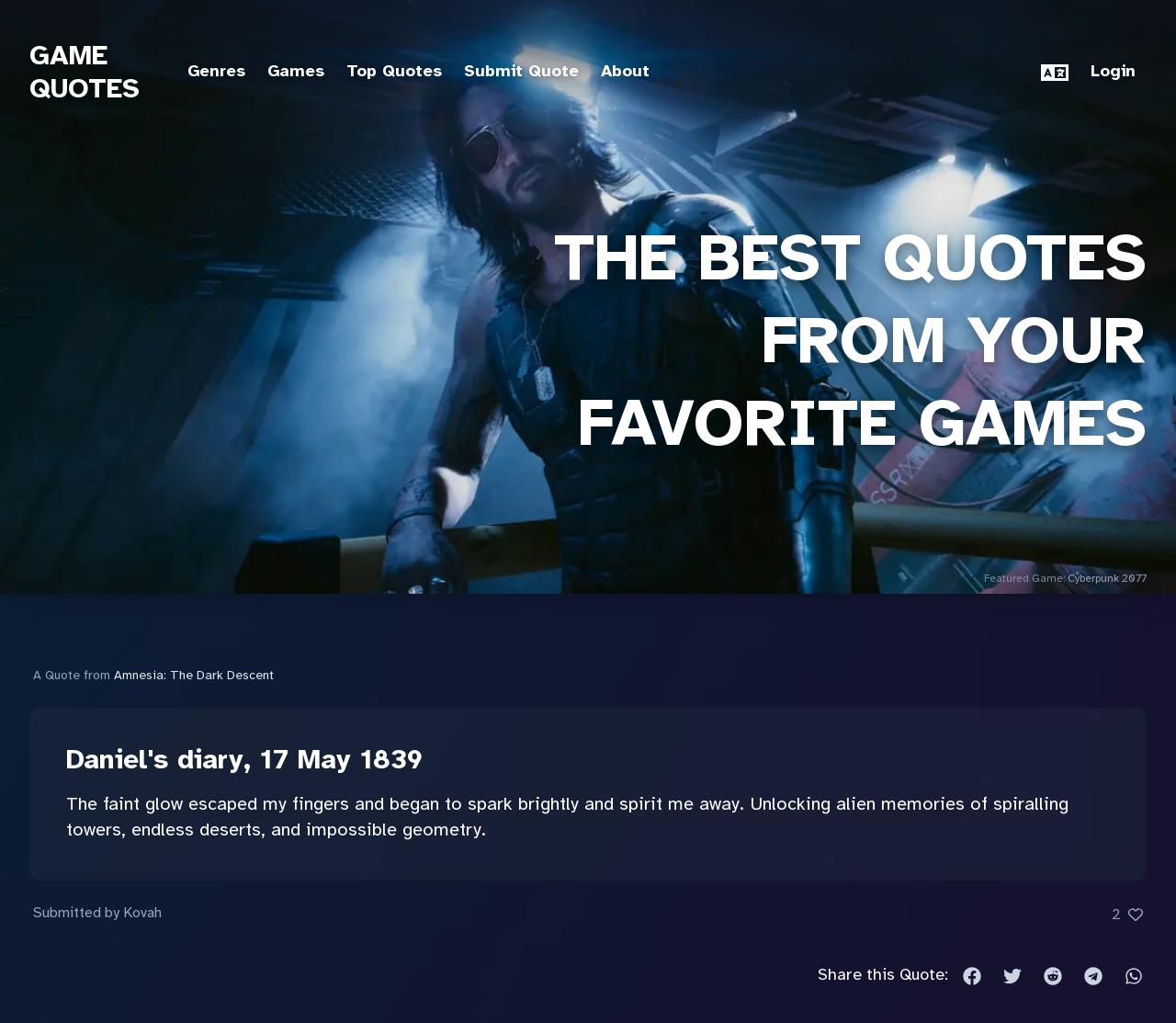Describe the webpage in detail, including text, images, and layout.

This webpage is about game quotes, specifically featuring a quote from Amnesia: The Dark Descent. At the top, there is a large background image of Cyberpunk 2077. Below the image, there is a navigation menu with links to "GAME QUOTES", "Genres", "Games", "Top Quotes", "Submit Quote", and "About". To the right of the navigation menu, there is a "Switch Language" button with a small flag icon. Further to the right, there is a "Login" link.

Below the navigation menu, there is a heading that reads "THE BEST QUOTES FROM YOUR FAVORITE GAMES". Underneath, there is a section that highlights a featured game, Cyberpunk 2077, with a link to the game's page.

The main content of the page is a quote from Amnesia: The Dark Descent, which is attributed to Daniel's diary on 17 May 1839. The quote is a passage of text that describes a surreal and dreamlike experience. Above the quote, there is a link to the game's page. Below the quote, there is a line of text that indicates the quote was submitted by Kovah.

To the right of the quote, there is a button that shows the number of likes, which is 2. Below the quote, there is a section that allows users to share the quote on various social media platforms, including Facebook, Twitter, Reddit, Telegram, and Whatsapp.